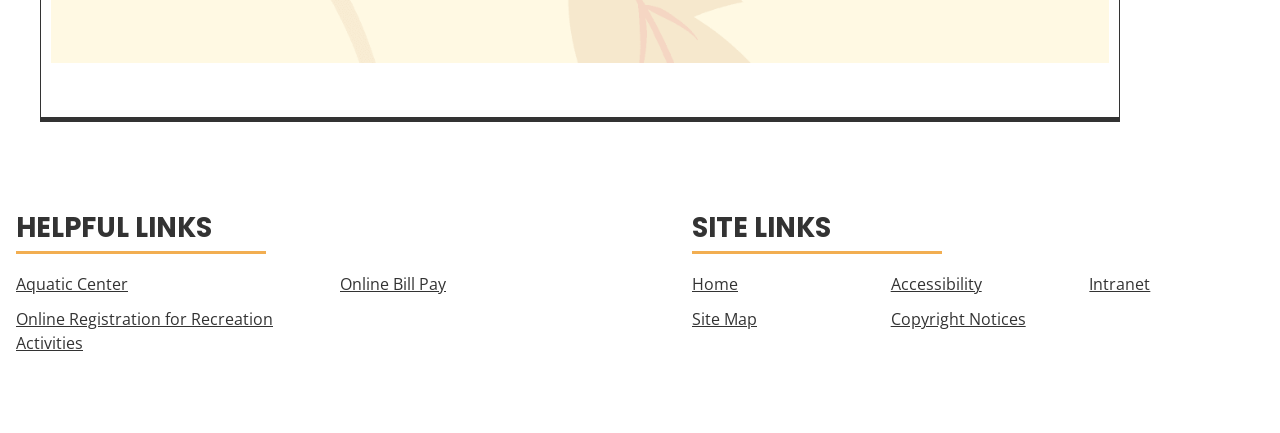Please identify the bounding box coordinates of the area I need to click to accomplish the following instruction: "register for recreation activities".

[0.012, 0.712, 0.213, 0.818]